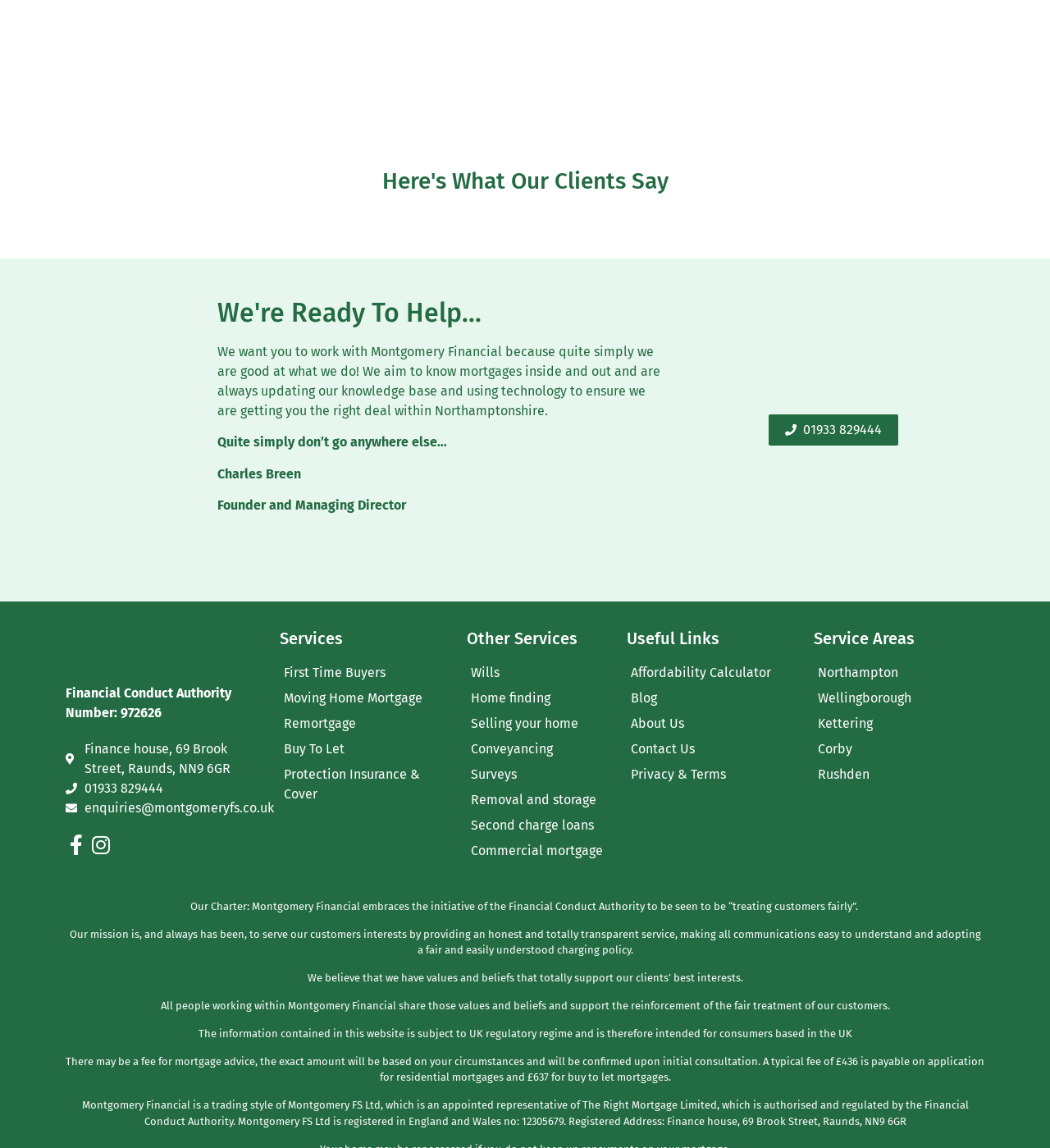Please give a concise answer to this question using a single word or phrase: 
What is the company's mission?

To serve customers' interests